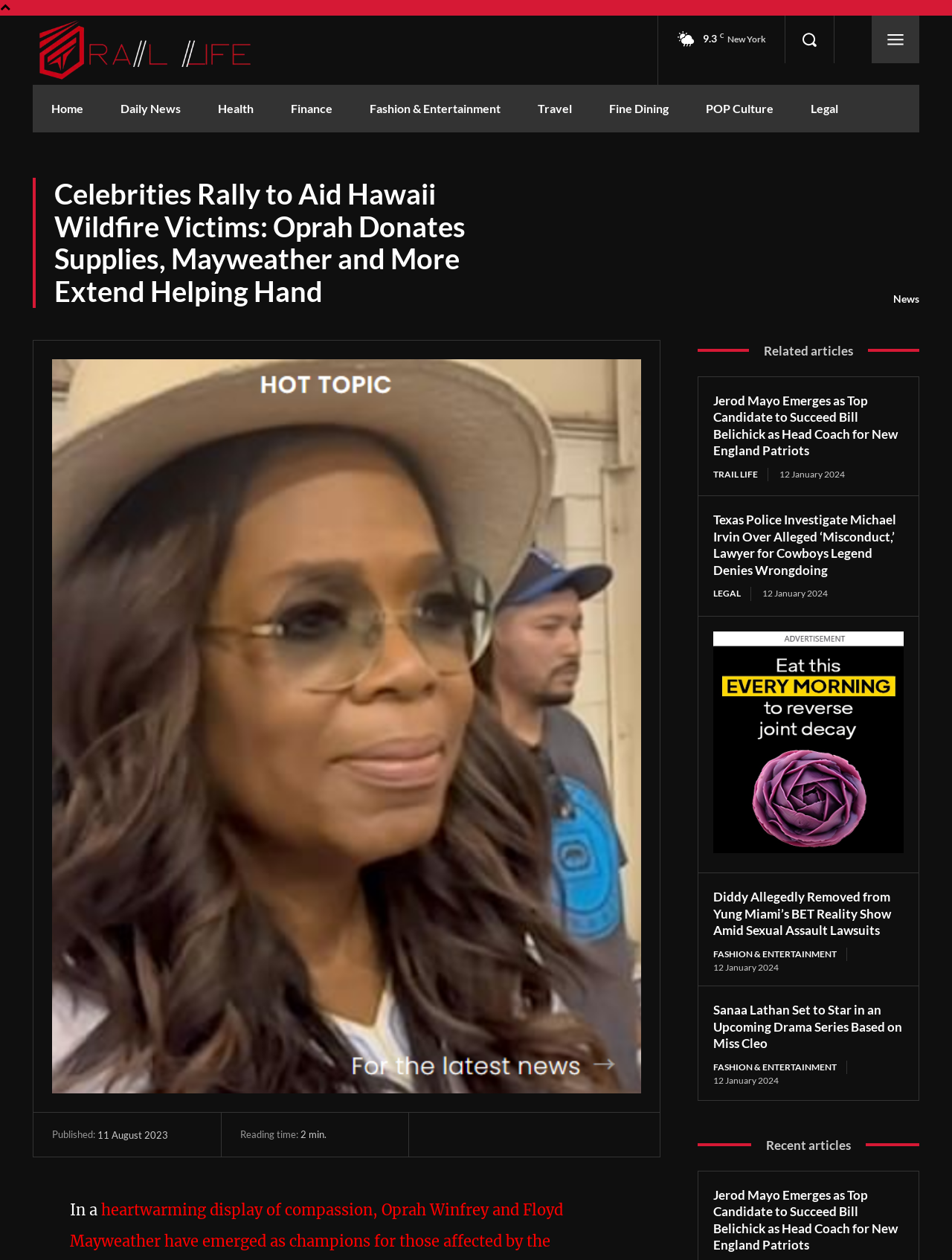What is the location of the news? Look at the image and give a one-word or short phrase answer.

New York